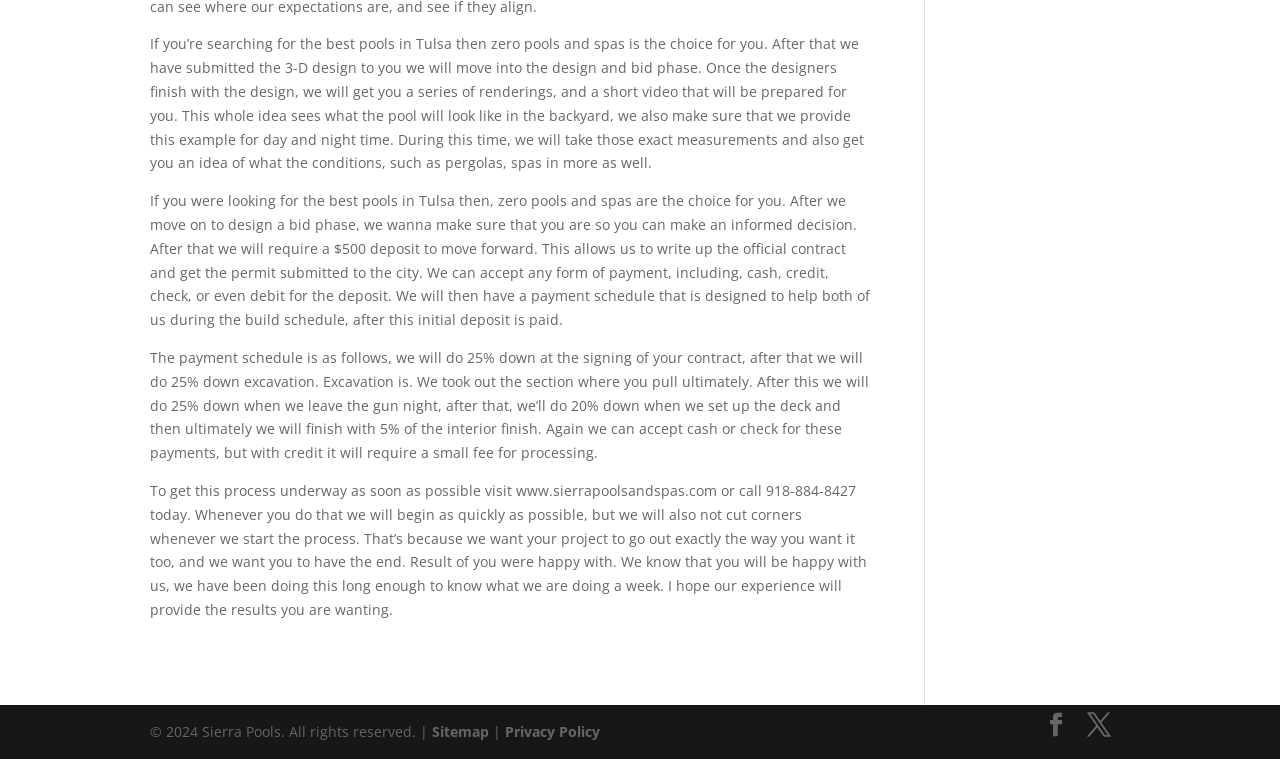Provide your answer in a single word or phrase: 
What is the payment schedule?

25% down at signing, 25% down excavation, etc.